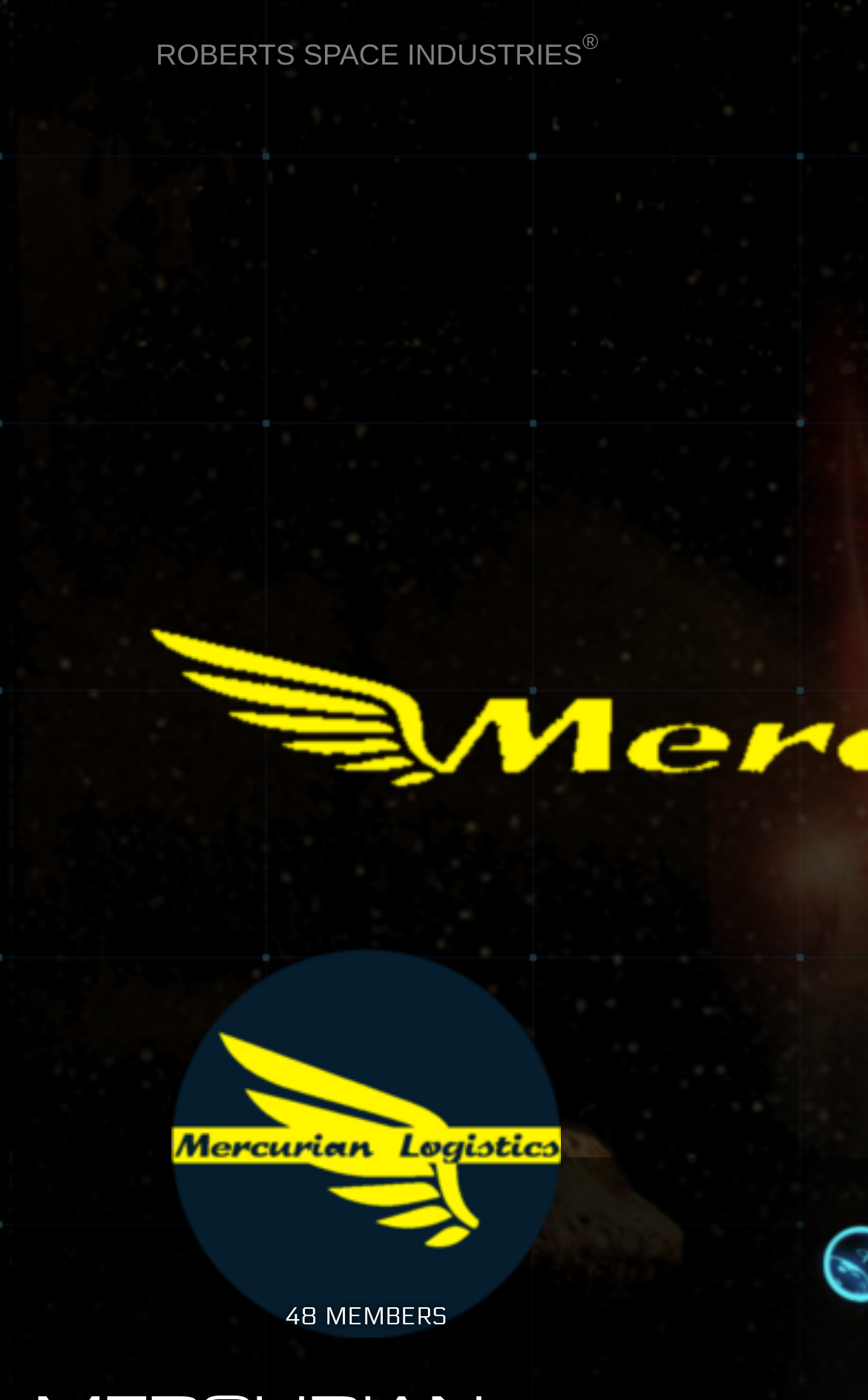Determine the bounding box coordinates of the UI element that matches the following description: "Ship Matrix". The coordinates should be four float numbers between 0 and 1 in the format [left, top, right, bottom].

[0.023, 0.747, 0.35, 0.83]